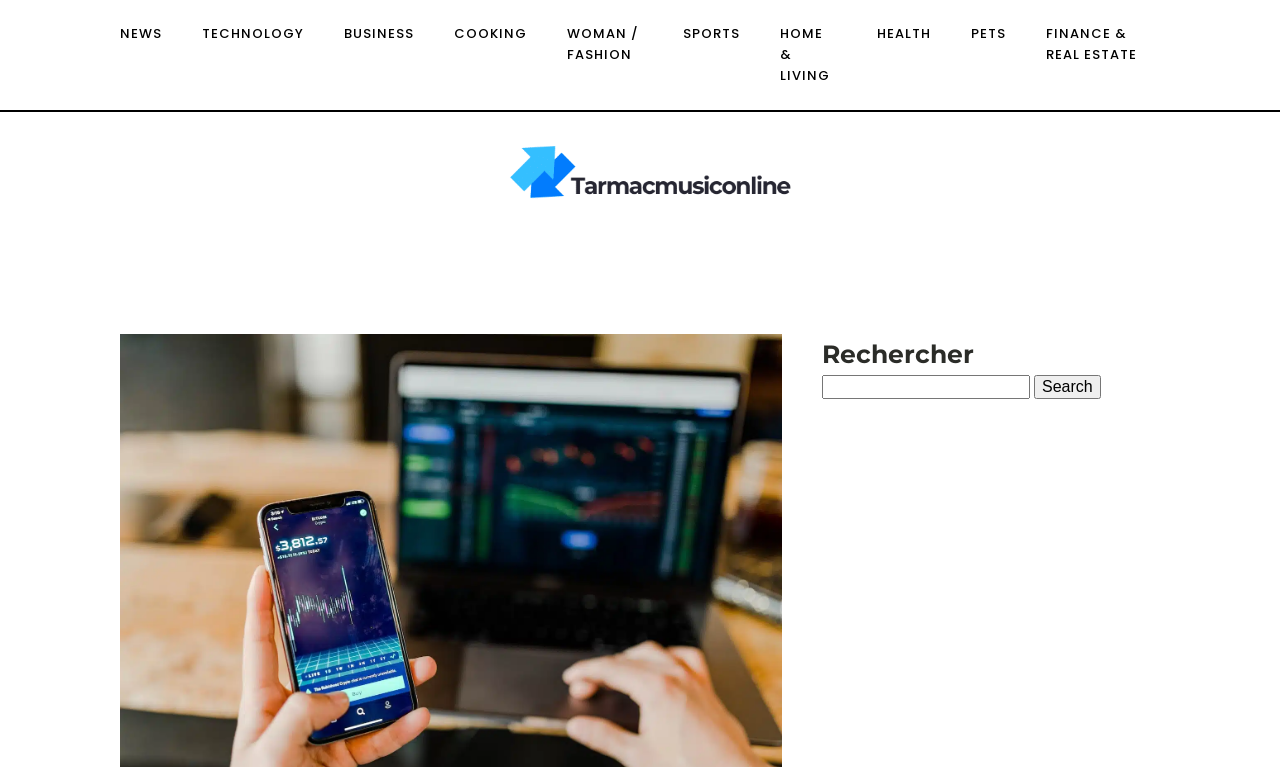Show the bounding box coordinates for the HTML element described as: "home & living".

[0.593, 0.0, 0.67, 0.144]